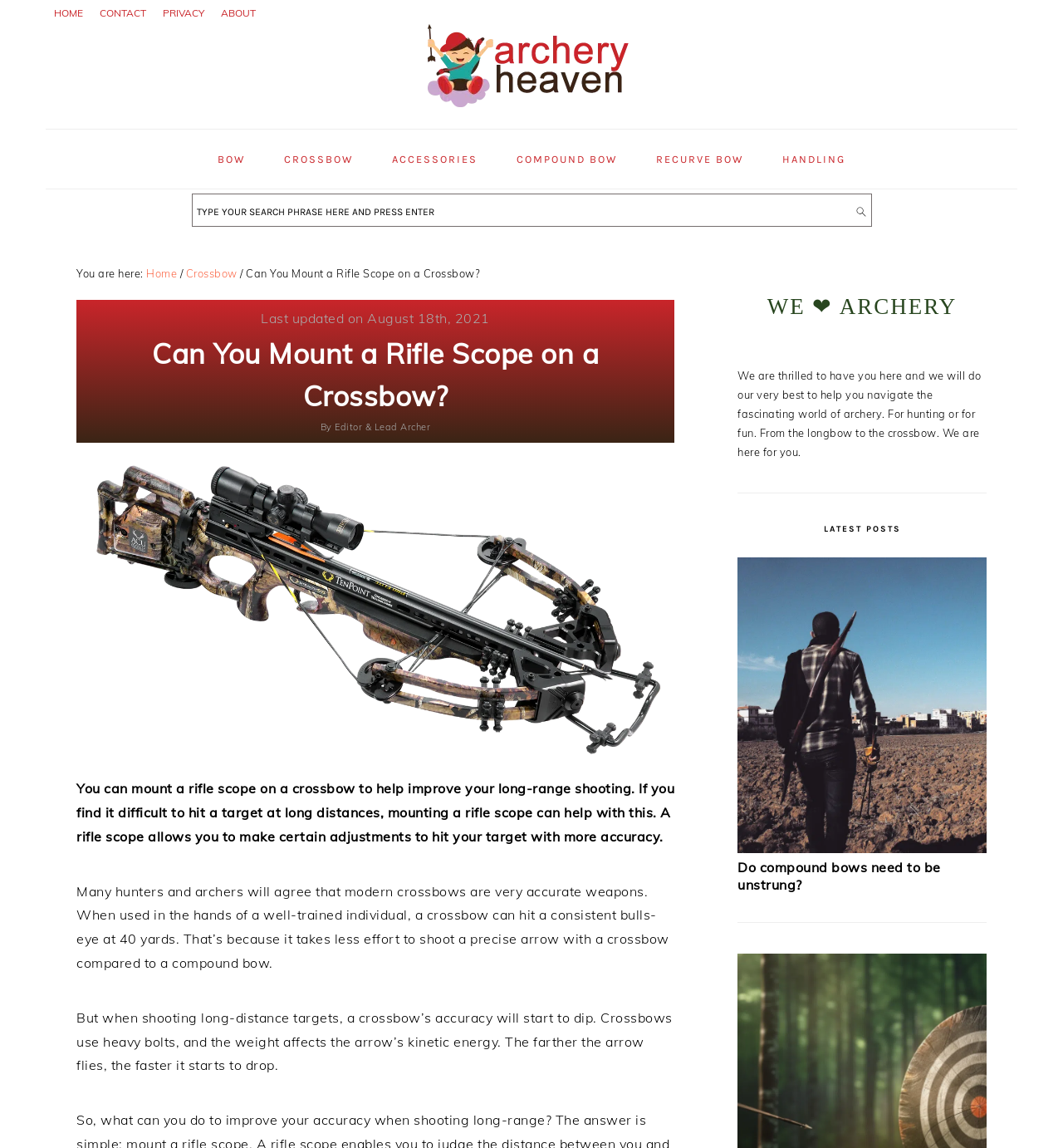Determine the bounding box coordinates of the UI element that matches the following description: "HOME". The coordinates should be four float numbers between 0 and 1 in the format [left, top, right, bottom].

[0.043, 0.006, 0.086, 0.017]